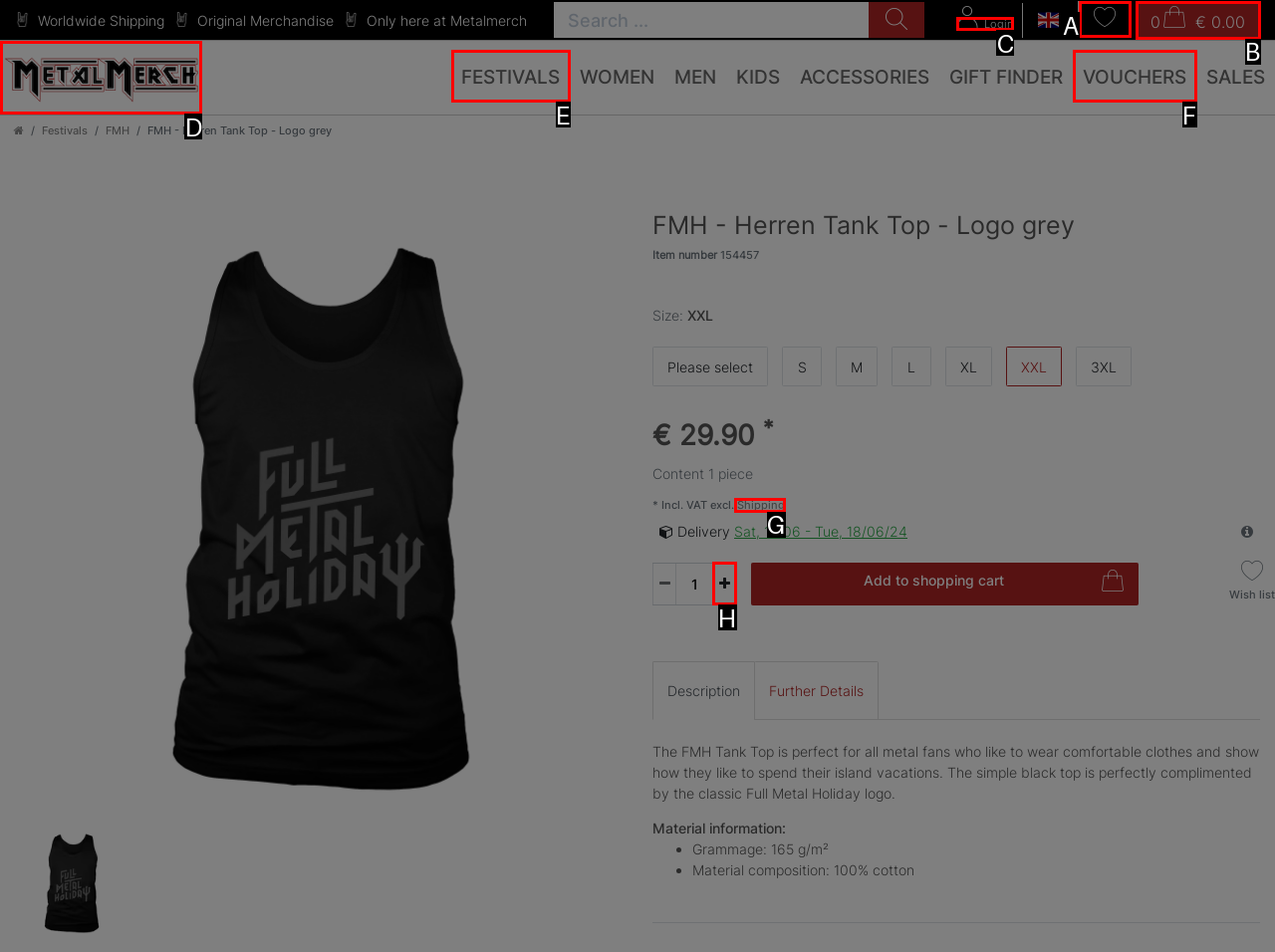Identify the correct option to click in order to accomplish the task: Login to your account Provide your answer with the letter of the selected choice.

C